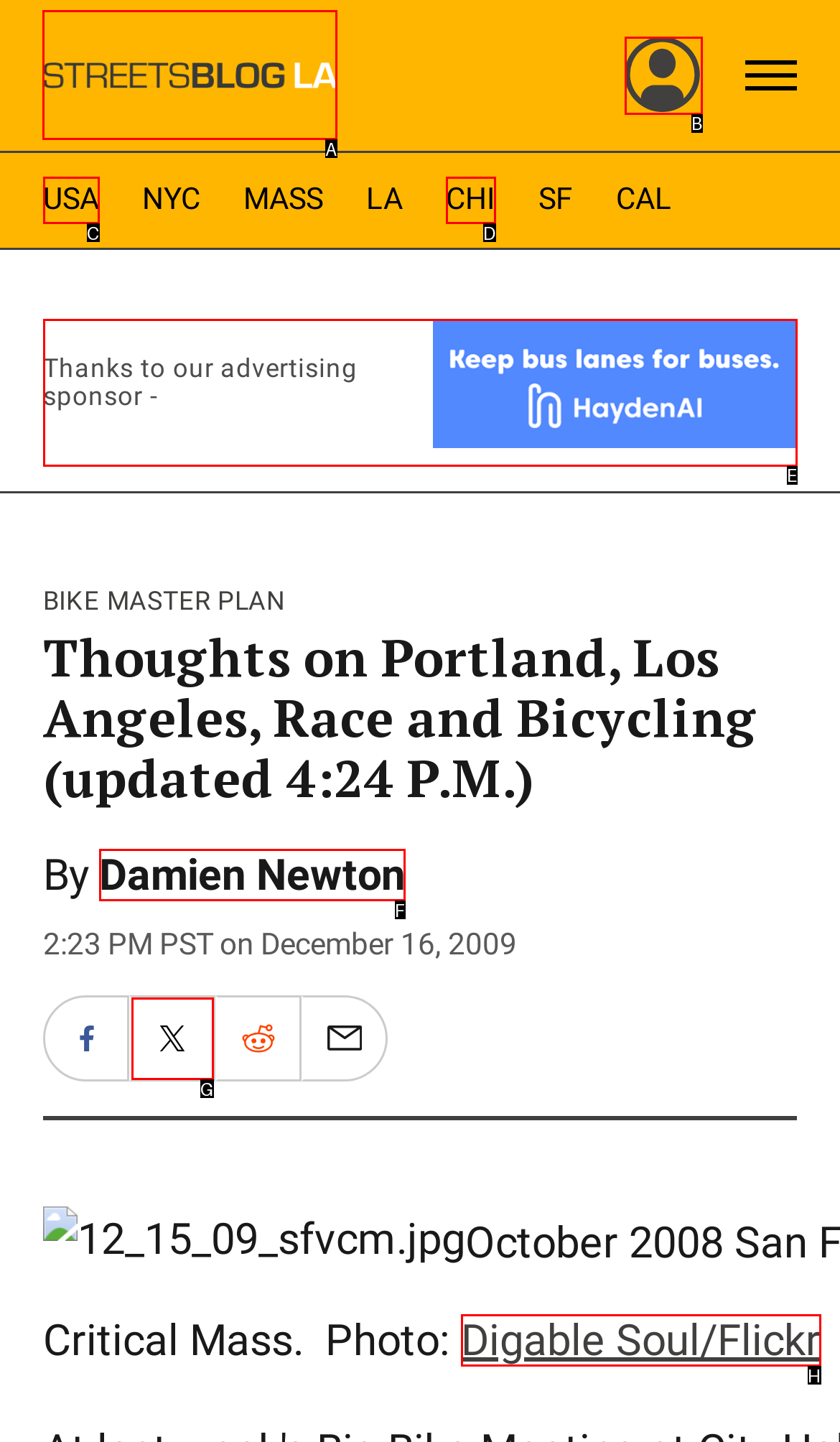Tell me which one HTML element I should click to complete the following task: Click Streetsblog Los Angeles home
Answer with the option's letter from the given choices directly.

A